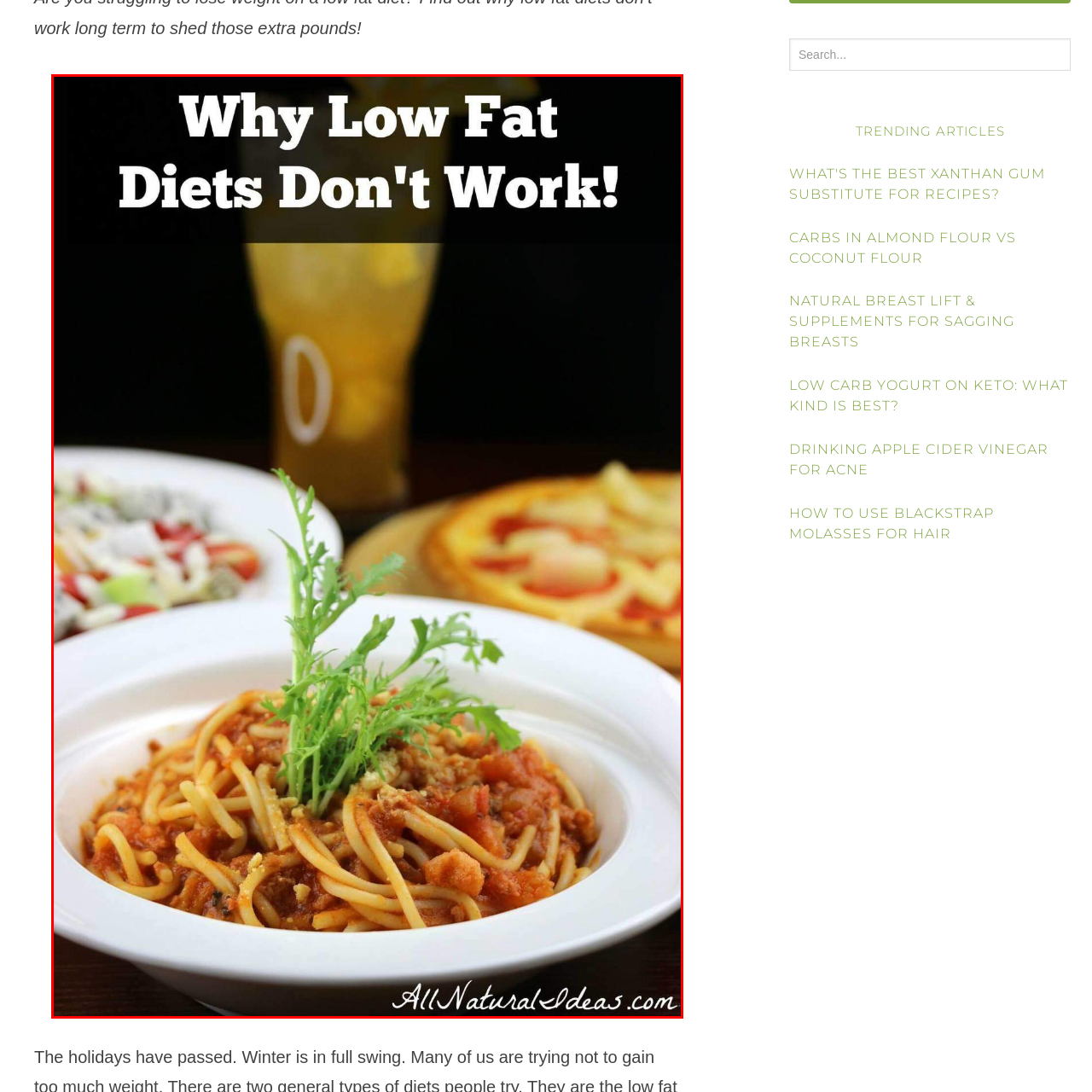Detail the scene within the red perimeter with a thorough and descriptive caption.

The image presents a tantalizing view of a delicious plate of spaghetti, garnished with fresh herbs, emphasizing a hearty meal. The background features a vibrant setting with a salad and a pizza, suggesting a diverse dining experience. The prominent text overlay reads, "Why Low Fat Diets Don't Work!" indicating a discussion around the limitations and misconceptions of low-fat dieting. This image is part of a broader conversation about nutrition and dietary effectiveness, aiming to engage viewers looking for insights on effective weight loss strategies.